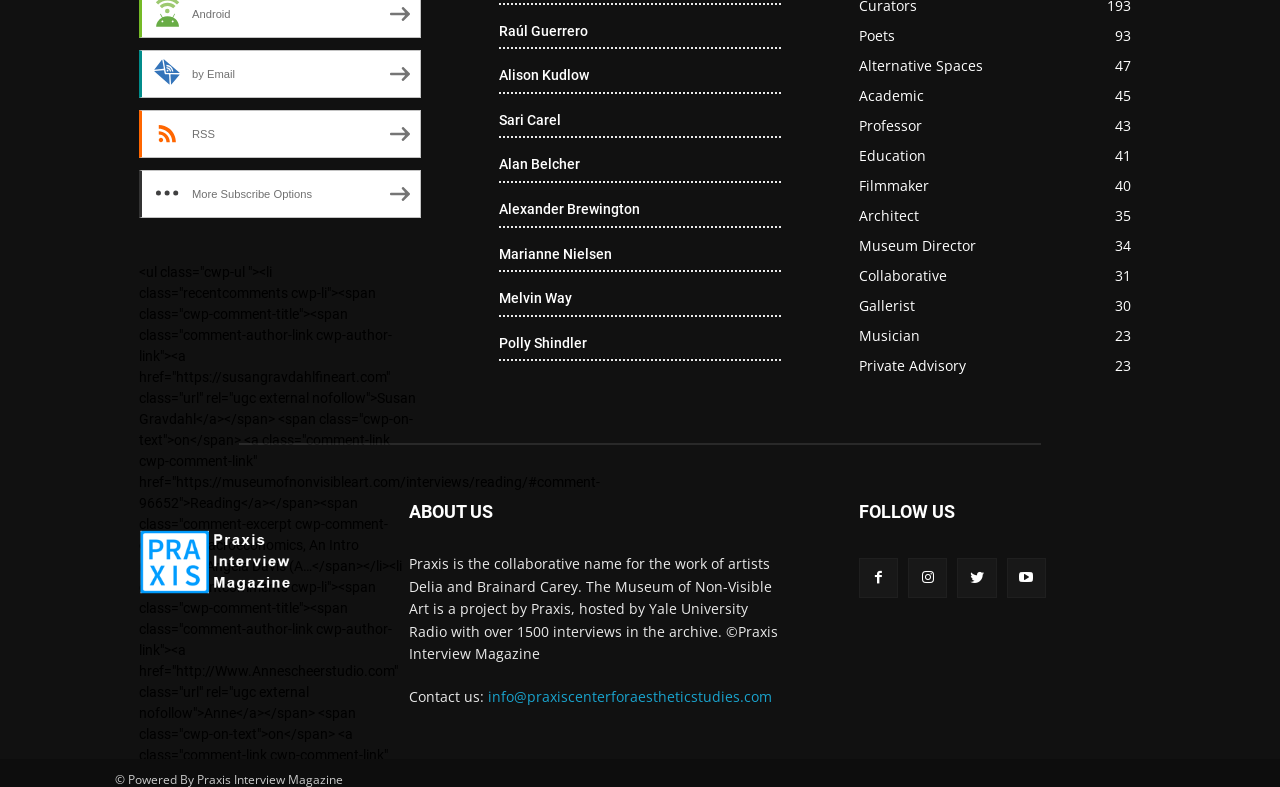Please provide a one-word or phrase answer to the question: 
How many interviews are in the archive?

over 1500